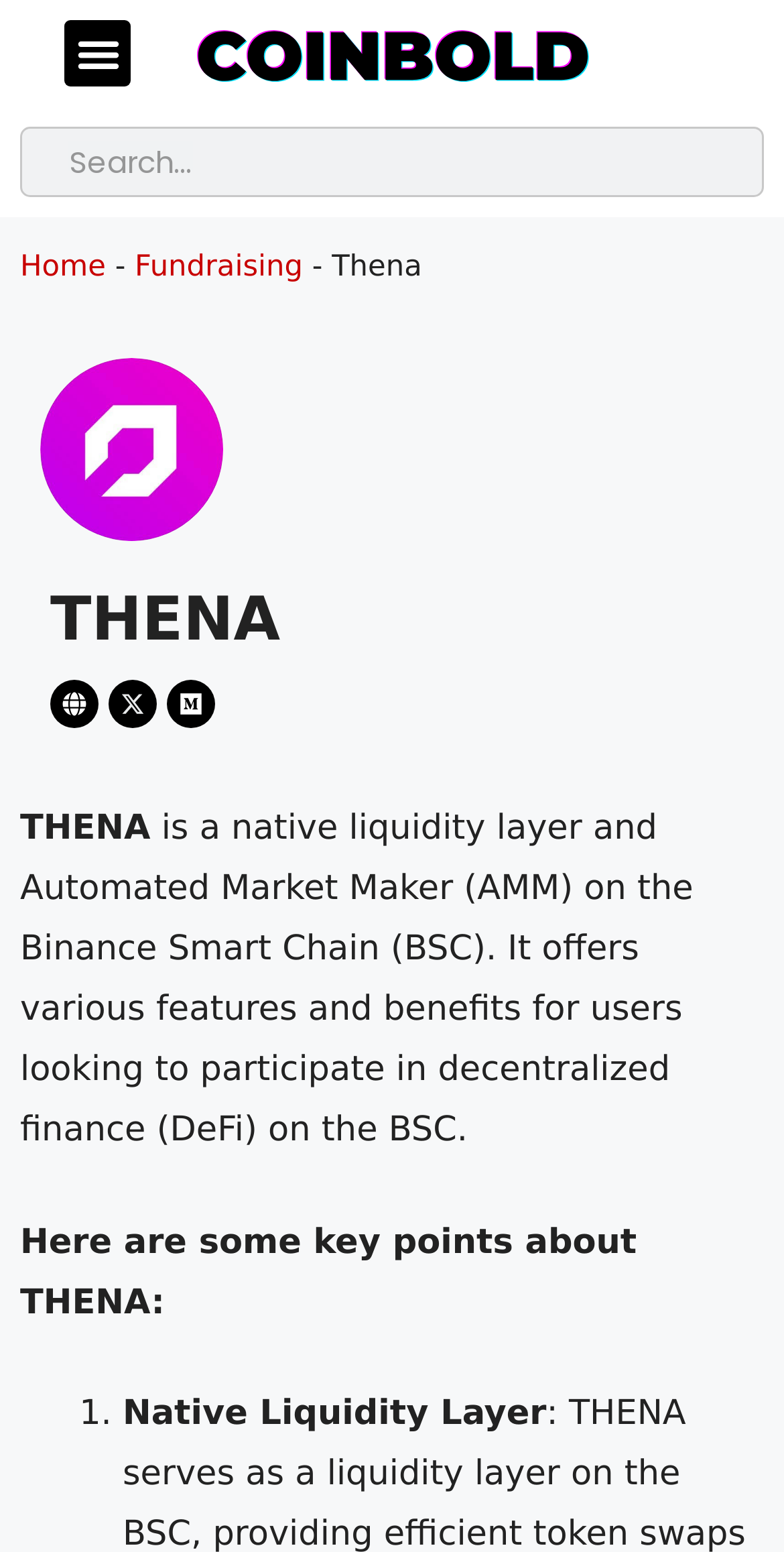Given the description of a UI element: "parent_node: Search name="s" placeholder="Search..."", identify the bounding box coordinates of the matching element in the webpage screenshot.

[0.058, 0.083, 0.972, 0.126]